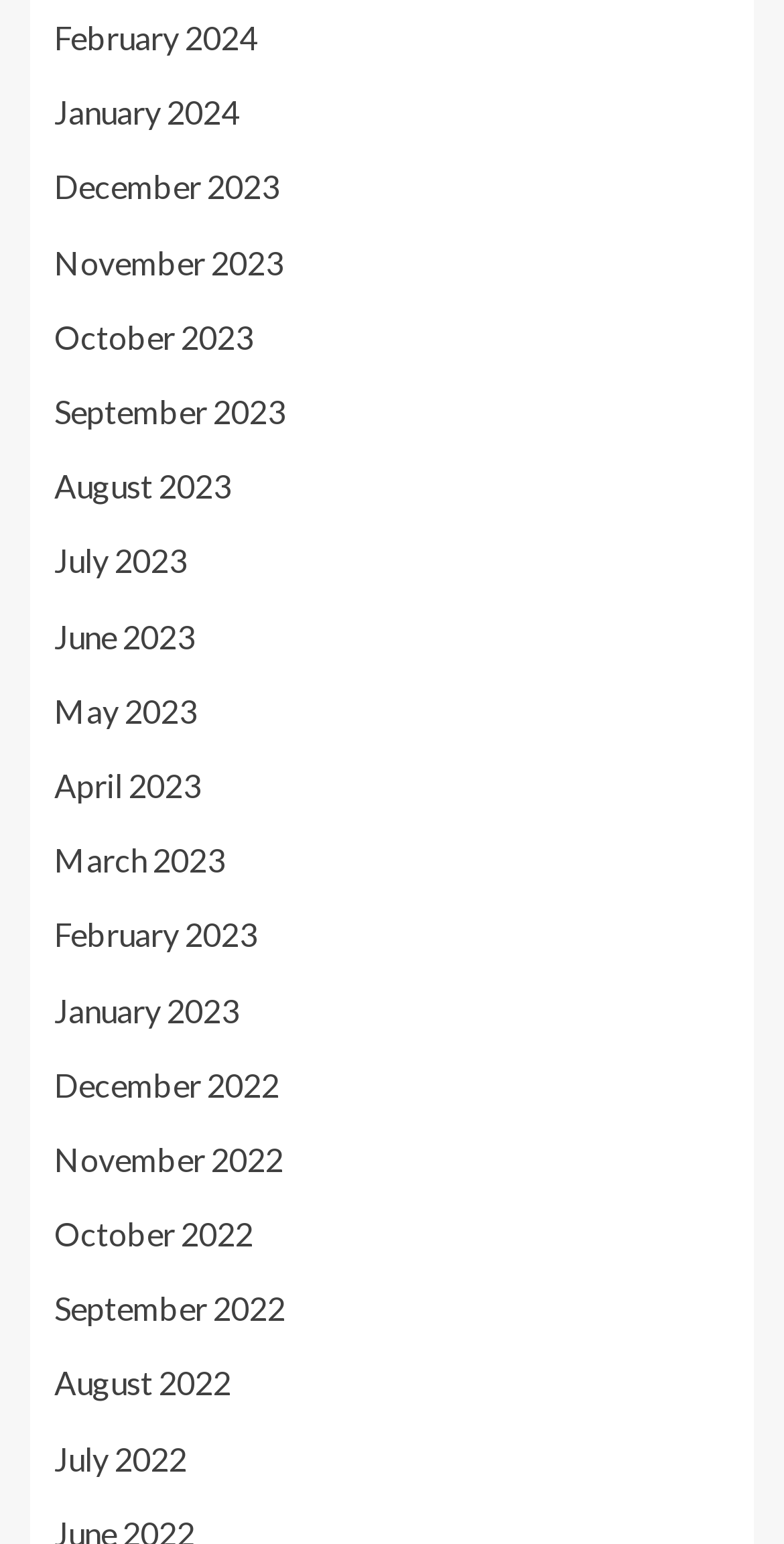Bounding box coordinates are given in the format (top-left x, top-left y, bottom-right x, bottom-right y). All values should be floating point numbers between 0 and 1. Provide the bounding box coordinate for the UI element described as: News Flash Home

None